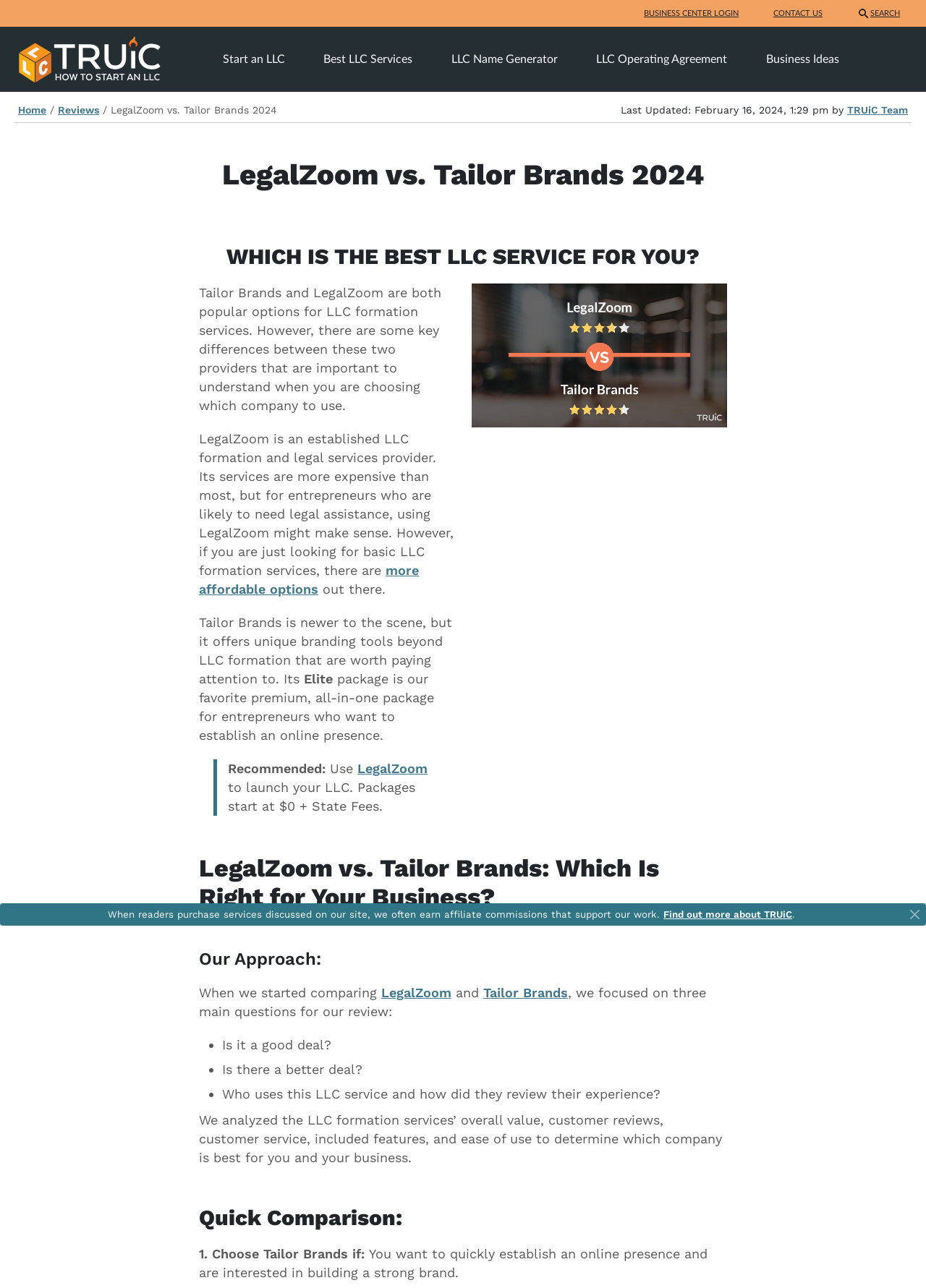Identify the bounding box coordinates of the region that should be clicked to execute the following instruction: "Go to 'Cooking Tips'".

None